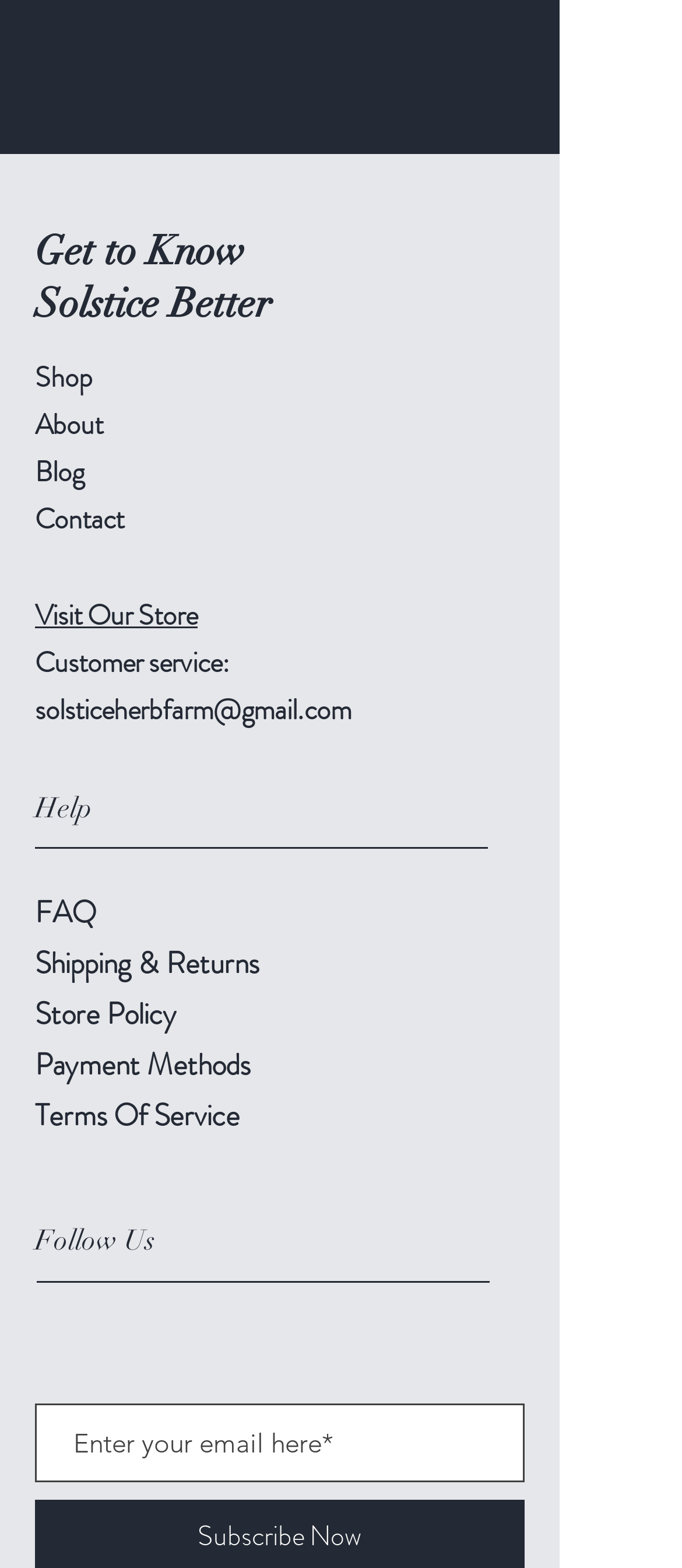Find and indicate the bounding box coordinates of the region you should select to follow the given instruction: "Enter your email here".

[0.051, 0.895, 0.769, 0.946]